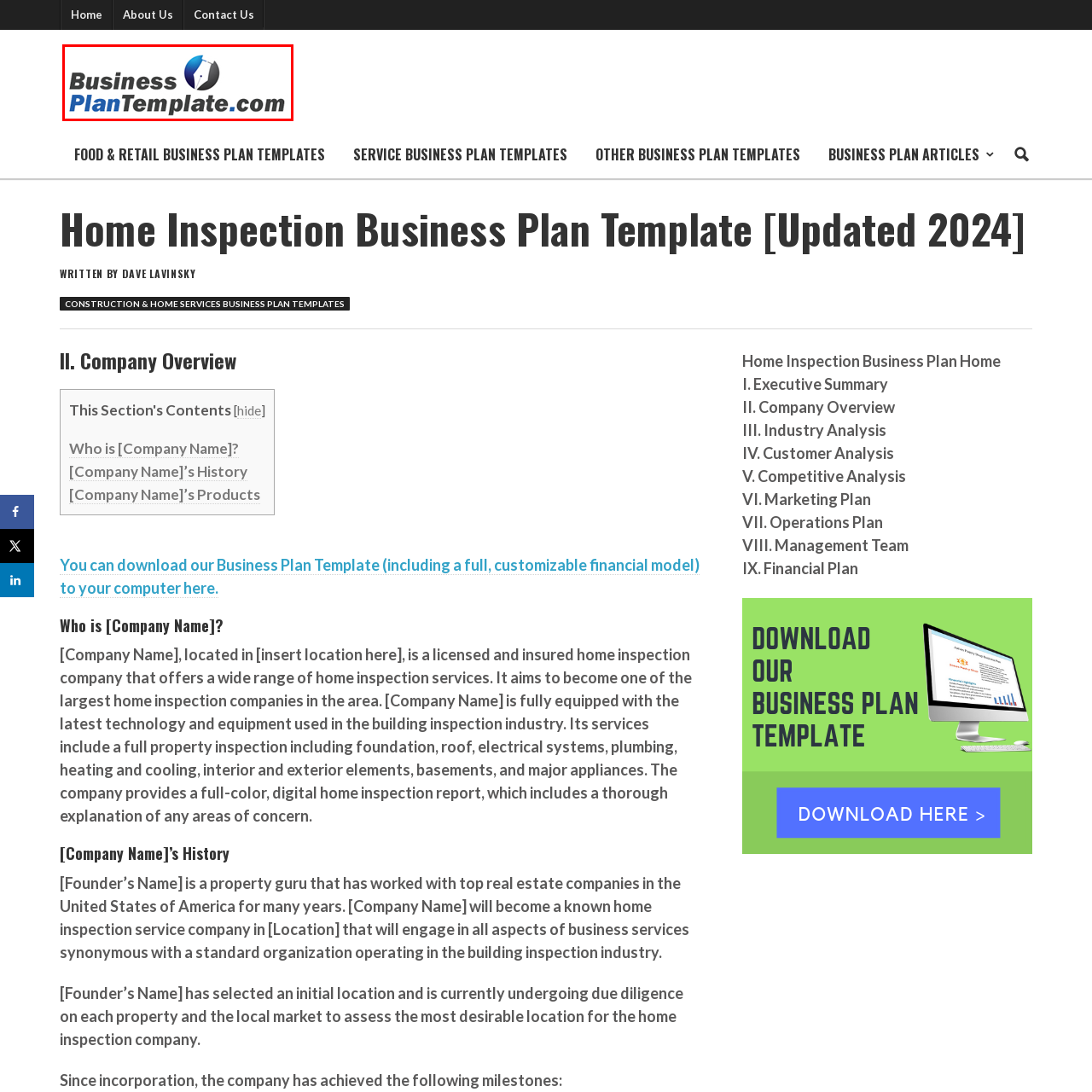Offer a detailed description of the content within the red-framed image.

The image features the logo of BusinessPlanTemplate.com, a leading directory for business plan templates. The logo displays the website's name prominently, combining bold typography with a stylized icon that resembles a pen or pencil, suggesting a focus on writing and planning. The use of blue and gray tones adds a professional touch, appealing to entrepreneurs and businesses seeking structured guidance for their business ventures. This logo encapsulates the essence of the website, emphasizing its role as a valuable resource for creating effective business plans.